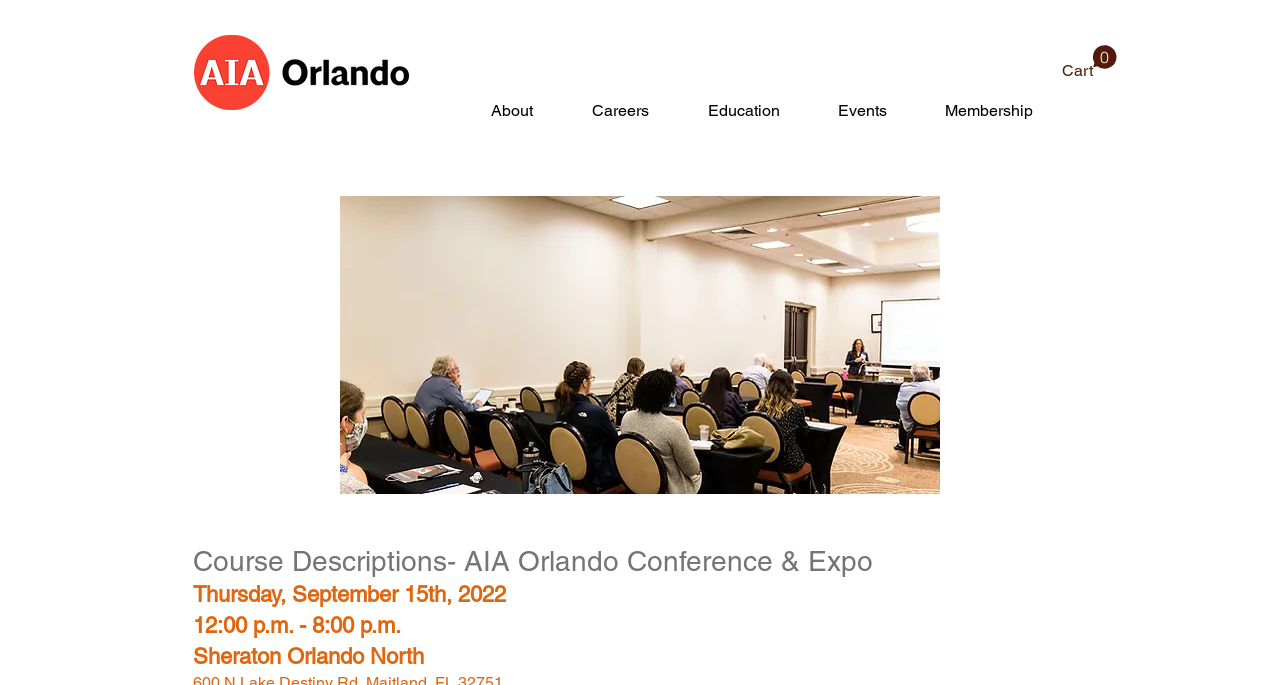Given the element description Schedule, identify the bounding box coordinates for the UI element on the webpage screenshot. The format should be (top-left x, top-left y, bottom-right x, bottom-right y), with values between 0 and 1.

None